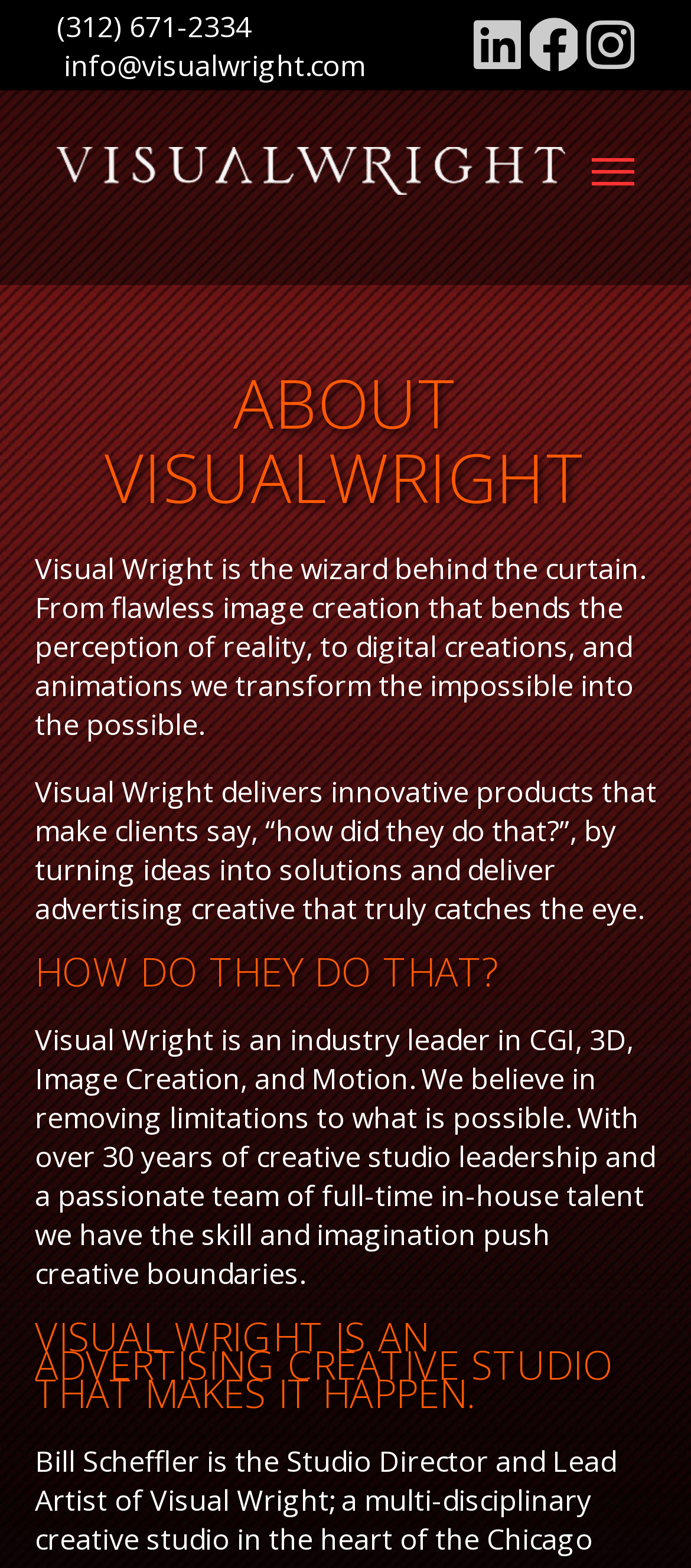Give a detailed overview of the webpage's appearance and contents.

The webpage is about Visual Wright, a company that specializes in CGI, image creation, and motion. At the top left corner, there is a phone number "(312) 671-2334" and an email address "info@visualwright.com" next to it. On the top right corner, there are four social media links. Below these, there is a large logo of Visual Wright, which is an image with the company name.

The main content of the webpage is divided into four sections. The first section has a heading "ABOUT VISUALWRIGHT" and a paragraph that describes the company's mission and capabilities. The second section has a heading "HOW DO THEY DO THAT?" and a paragraph that explains how the company delivers innovative products and advertising creative. The third section has a long paragraph that describes the company's industry leadership, creative studio leadership, and team talent. The fourth section has a heading "VISUAL WRIGHT IS AN ADVERTISING CREATIVE STUDIO THAT MAKES IT HAPPEN."

At the bottom right corner, there is a small icon with a Facebook logo. Overall, the webpage has a clean and organized layout, with clear headings and concise text that effectively communicates the company's message.